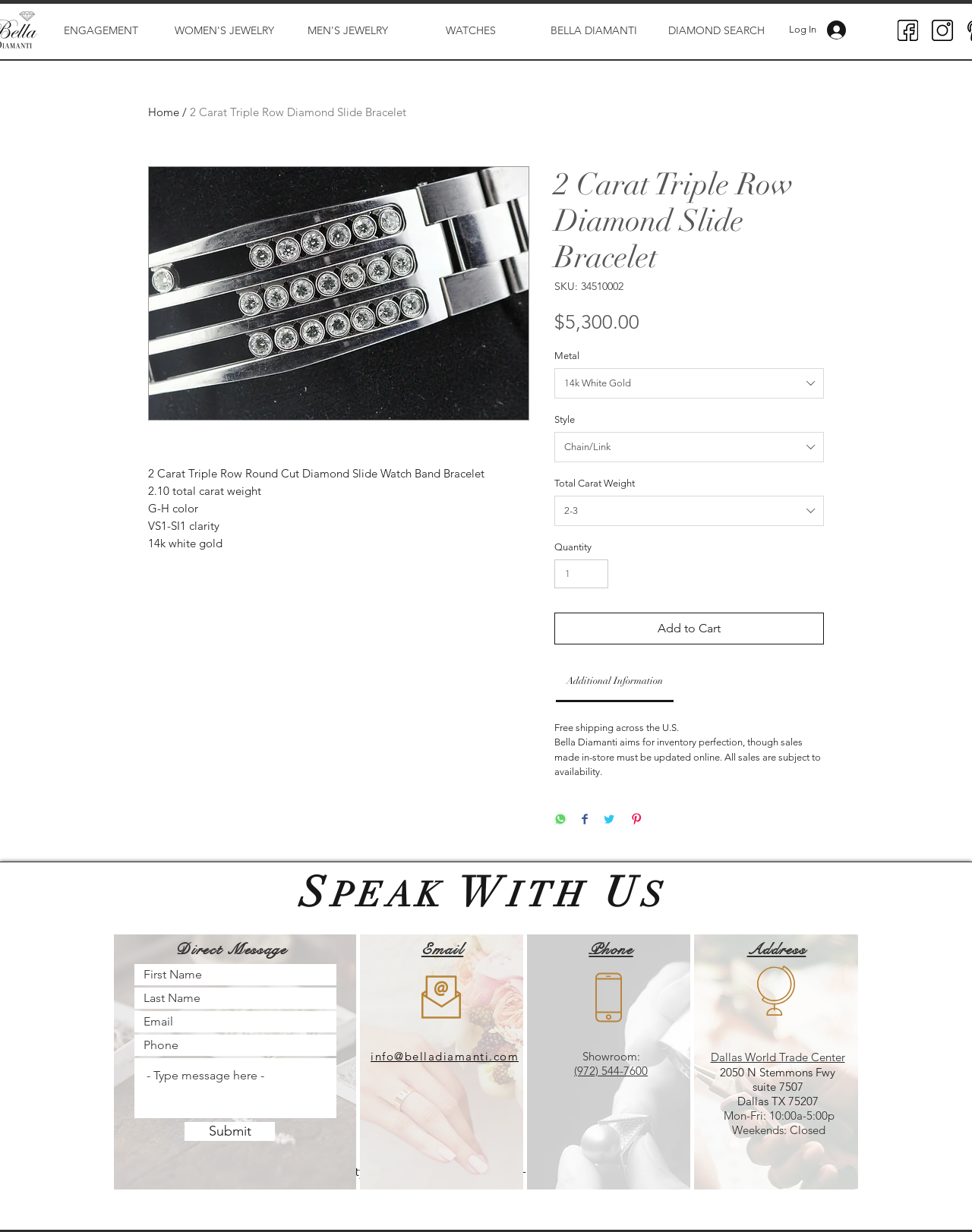Detail the webpage's structure and highlights in your description.

This webpage is about a 2 Carat Triple Row Diamond Slide Watch Band Bracelet sold by Bella Diamanti. At the top of the page, there is a navigation menu with options like "ENGAGEMENT", "WOMEN'S JEWELRY", "MEN'S JEWELRY", "WATCHES", and "BELLA DIAMANTI". Below the navigation menu, there is a login button and social media links to Facebook and Instagram.

The main content of the page is an article about the 2 Carat Triple Row Diamond Slide Watch Band Bracelet. The article includes a large image of the bracelet, followed by a description of the product, including its total carat weight, color, clarity, and metal type. There is also a price tag of $5,300.00 and a "Add to Cart" button.

Below the product description, there are several sections, including "Metal", "Style", "Total Carat Weight", and "Quantity", each with a dropdown list or a spin button to select options. There are also buttons to share the product on WhatsApp, Facebook, Twitter, and Pinterest.

At the bottom of the page, there is a section with additional information, including a message about free shipping across the U.S. and a note about inventory availability. There are also buttons to speak with a representative, including a chat window and a form to submit a message.

In the footer of the page, there are several links, including "SPEAK WITH US", "Direct Message", "Email", and "Phone", as well as a copyright notice and a McAfee SECURE badge.